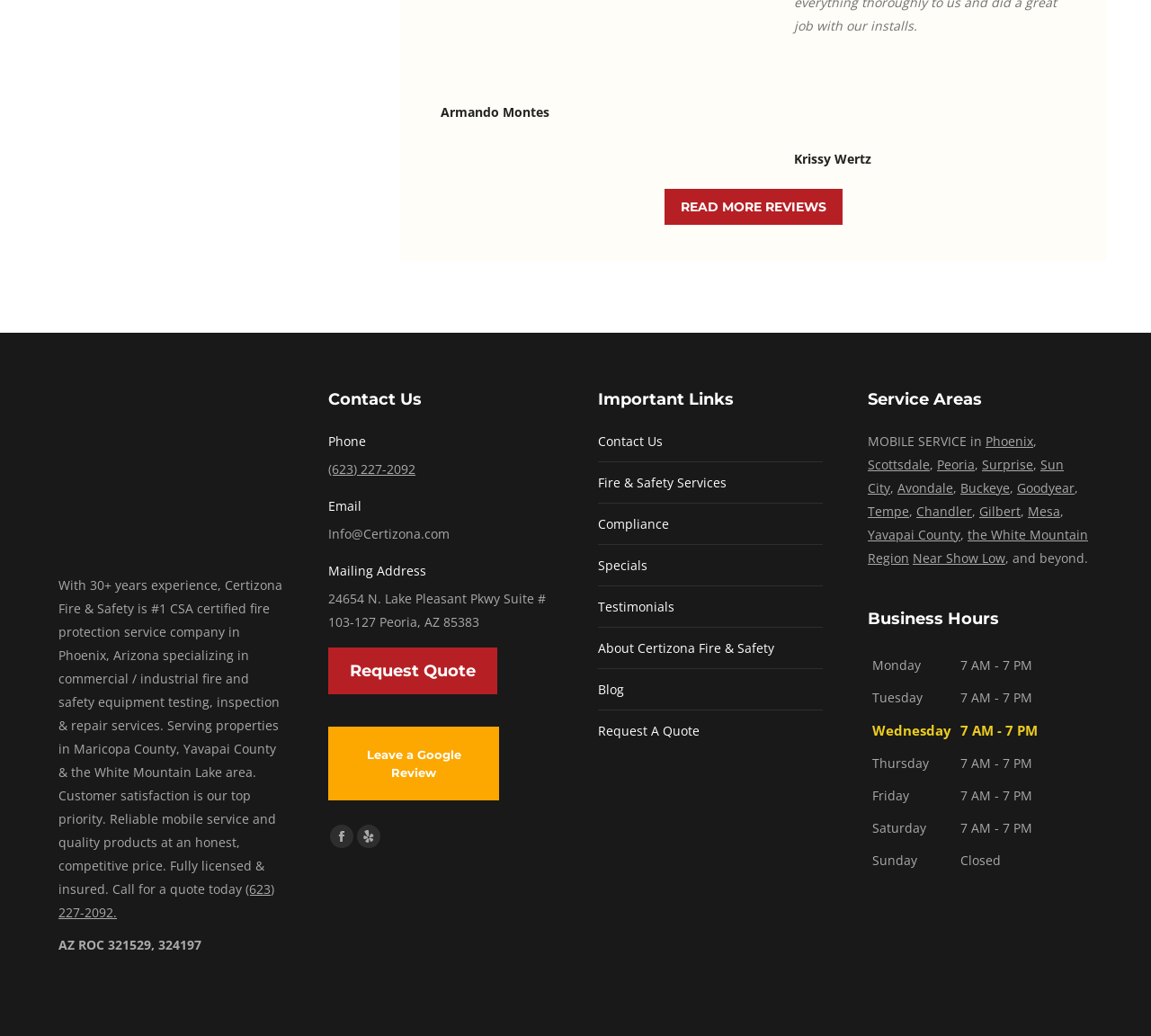What services does the company provide?
Please utilize the information in the image to give a detailed response to the question.

I found the services provided by the company by reading the long description in element 381. The text mentions 'commercial / industrial fire and safety equipment testing, inspection & repair services' as the company's specialty.